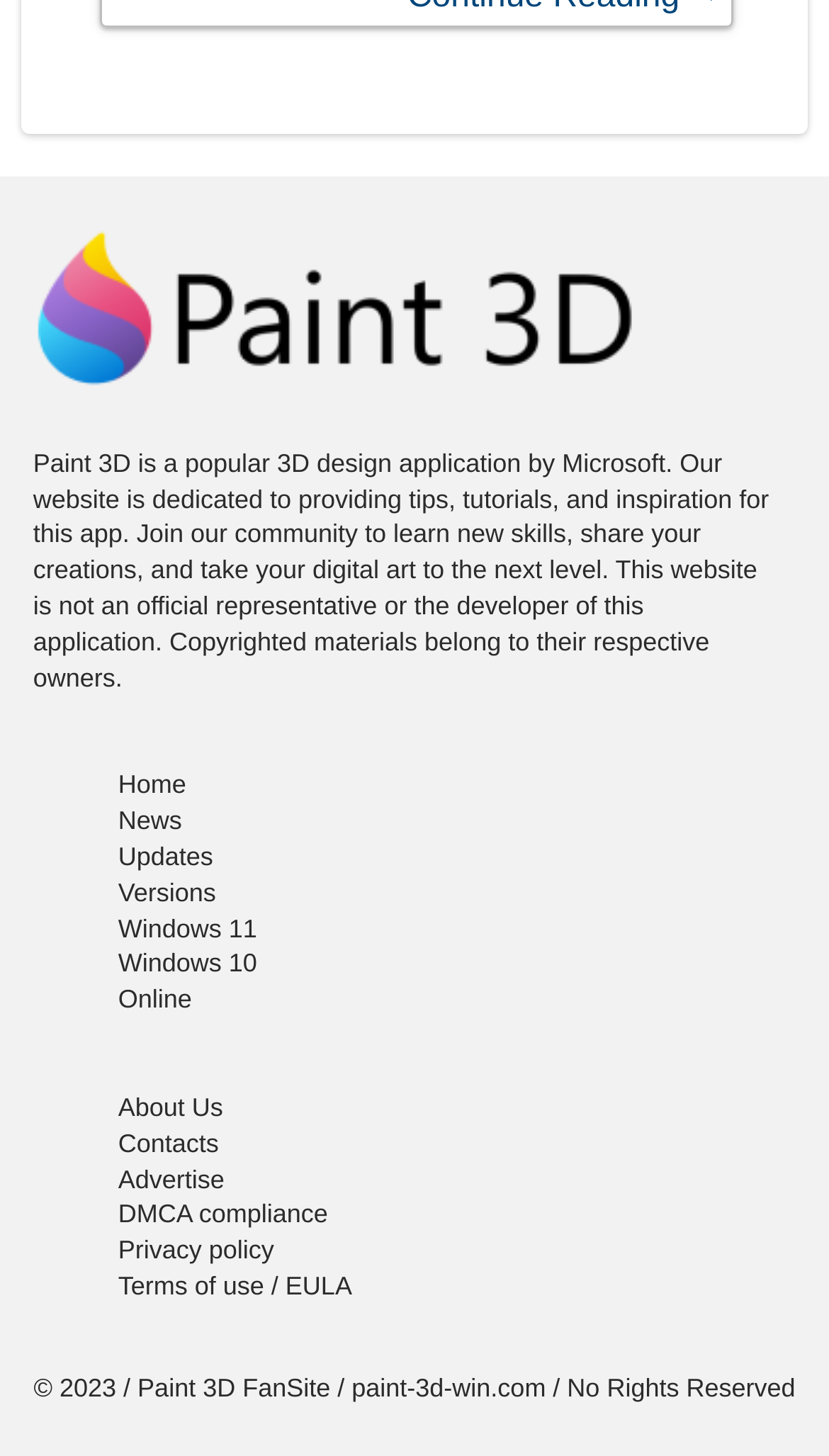What is the theme of the image at the top of the webpage?
Please respond to the question with a detailed and well-explained answer.

The theme of the image at the top of the webpage can be inferred from the image element with the description 'Paint 3D fansite', which suggests that the image is related to the Paint 3D application.